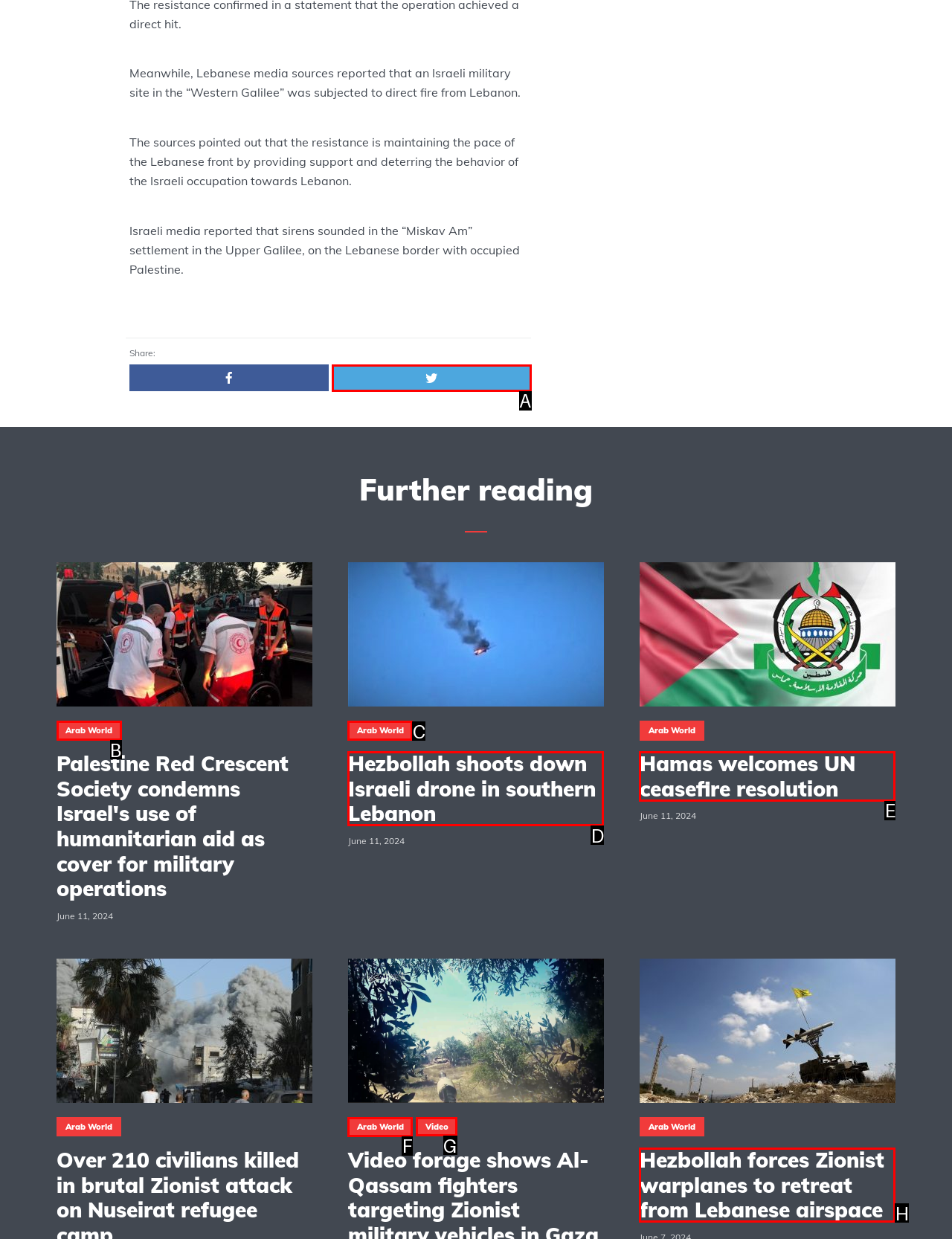Which HTML element should be clicked to complete the following task: Read The Witch’s Cat and The Cooking Catastrophe Review?
Answer with the letter corresponding to the correct choice.

None